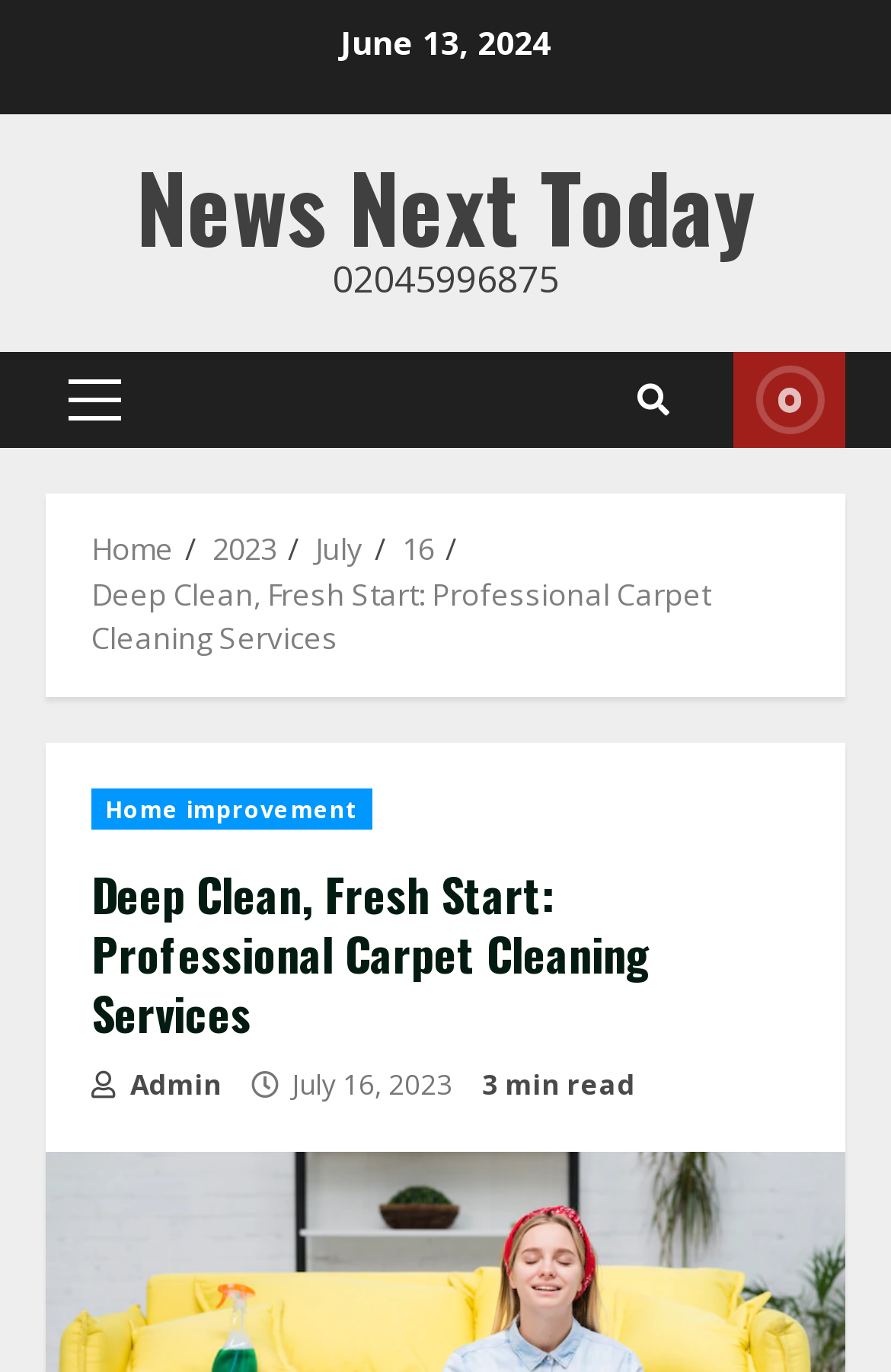Describe all the key features and sections of the webpage thoroughly.

The webpage appears to be an article about professional carpet cleaning services. At the top, there is a date "June 13, 2024" and a link to "News Next Today". Below this, there is a phone number "02045996875" and a primary menu with a link labeled "Primary Menu". 

To the right of the primary menu, there is a social media icon represented by "\uf002". Further to the right, there is a "LIVE" link. 

Below these elements, there is a navigation section labeled "Breadcrumbs" which contains links to "Home", "2023", "July", "16", and the title of the article "Deep Clean, Fresh Start: Professional Carpet Cleaning Services". 

The main content of the article is headed by a title "Deep Clean, Fresh Start: Professional Carpet Cleaning Services" which is also a link. Below the title, there are links to "Home improvement" and an admin icon represented by "\uf007 Admin". The article's publication date "July 16, 2023" and the estimated reading time "3 min read" are also displayed.